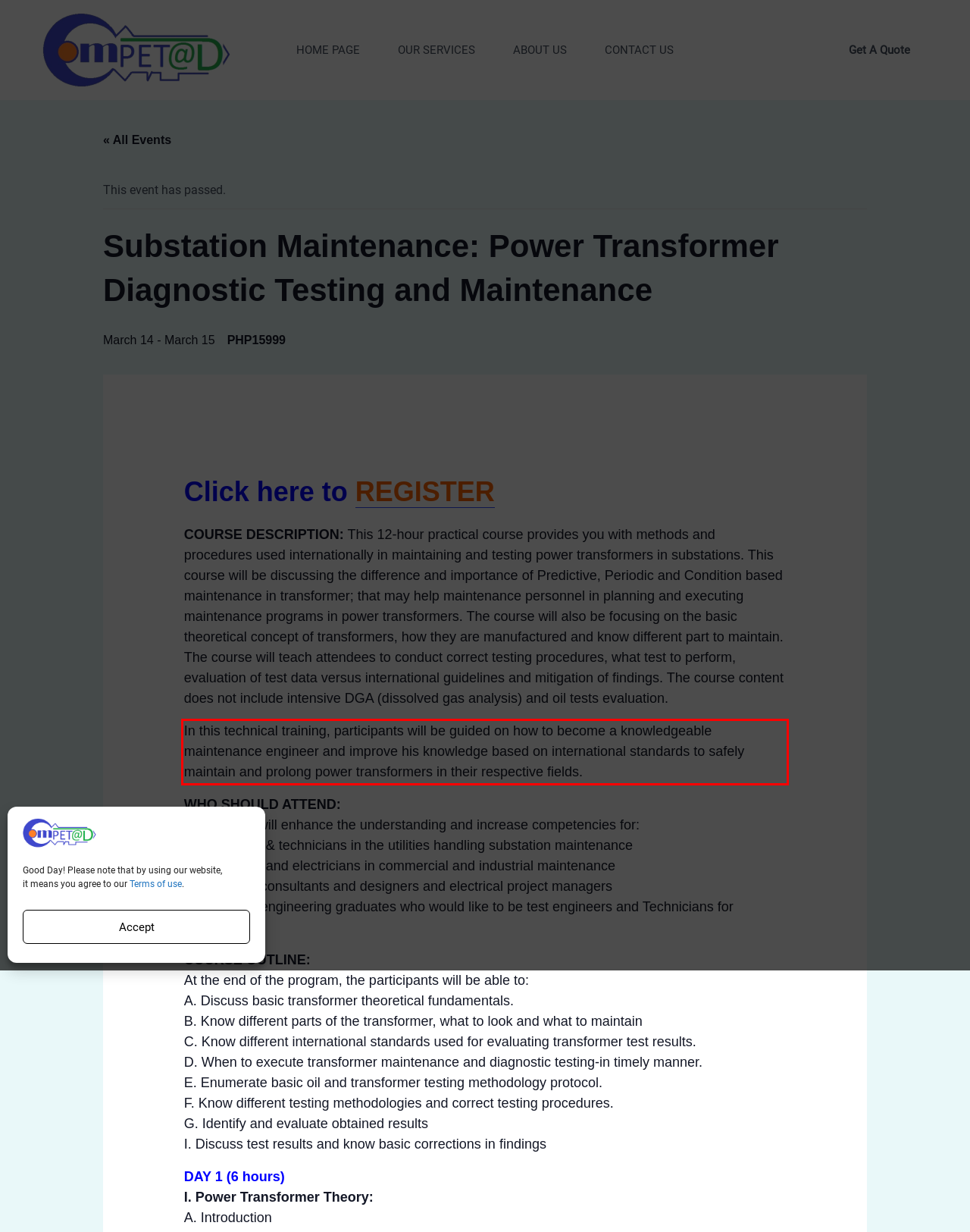Please look at the screenshot provided and find the red bounding box. Extract the text content contained within this bounding box.

In this technical training, participants will be guided on how to become a knowledgeable maintenance engineer and improve his knowledge based on international standards to safely maintain and prolong power transformers in their respective fields.